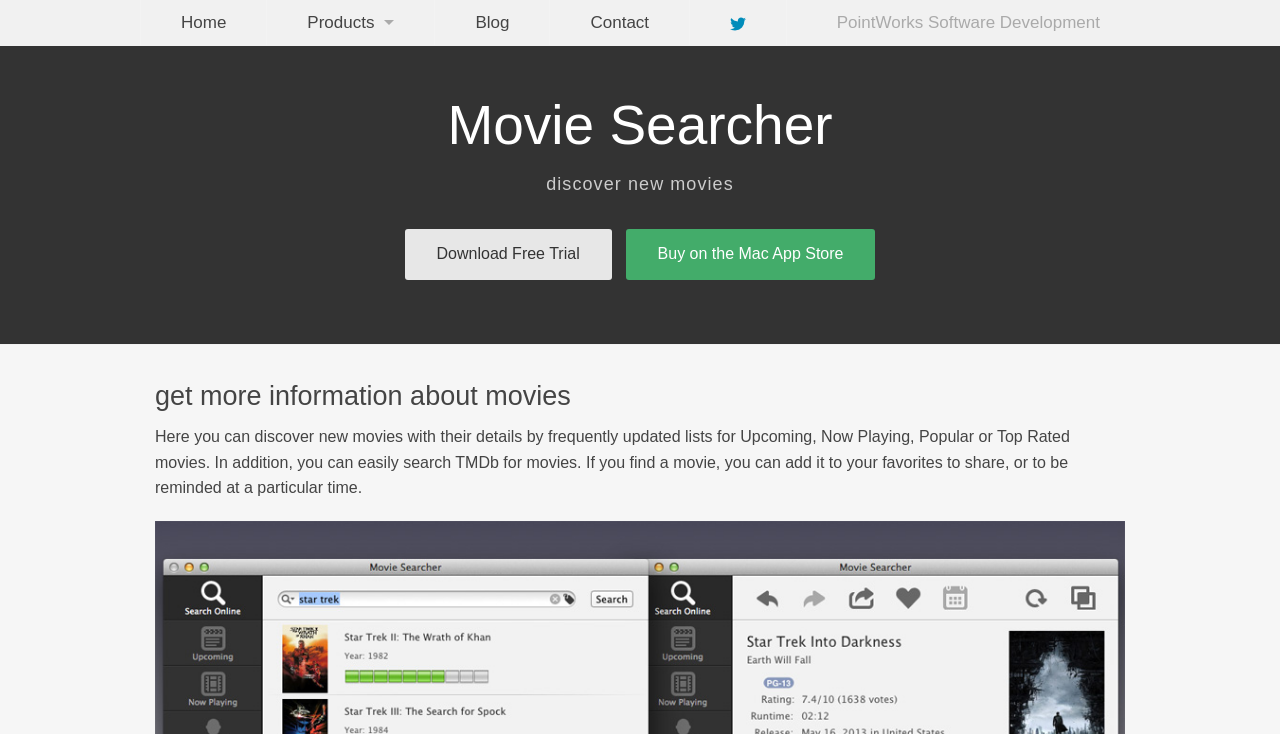Please respond to the question with a concise word or phrase:
What can you do with a movie you find?

Add it to favorites